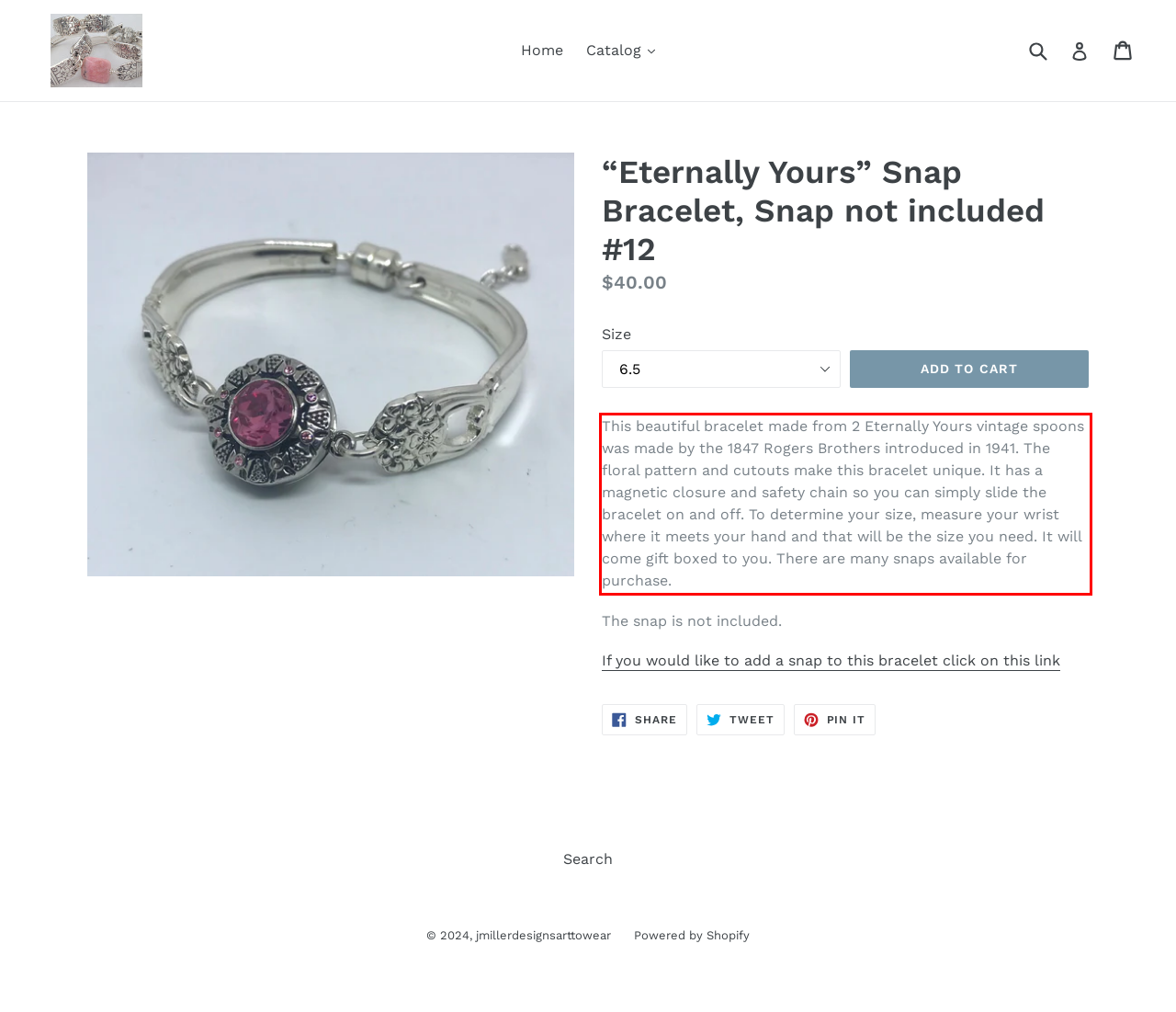You are provided with a webpage screenshot that includes a red rectangle bounding box. Extract the text content from within the bounding box using OCR.

This beautiful bracelet made from 2 Eternally Yours vintage spoons was made by the 1847 Rogers Brothers introduced in 1941. The floral pattern and cutouts make this bracelet unique. It has a magnetic closure and safety chain so you can simply slide the bracelet on and off. To determine your size, measure your wrist where it meets your hand and that will be the size you need. It will come gift boxed to you. There are many snaps available for purchase.